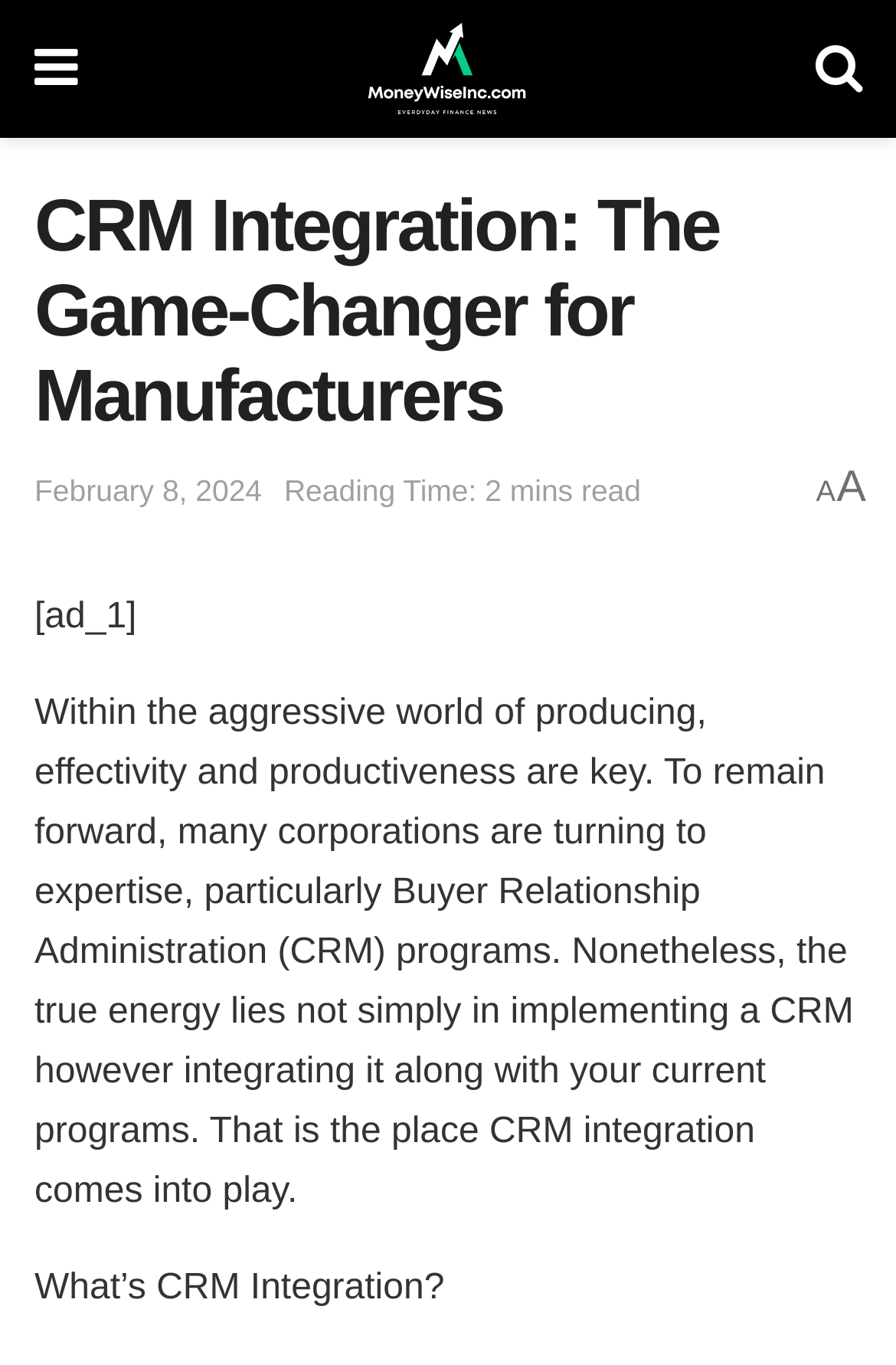Identify the bounding box for the given UI element using the description provided. Coordinates should be in the format (top-left x, top-left y, bottom-right x, bottom-right y) and must be between 0 and 1. Here is the description: alt="Stocks and Markets Update"

[0.41, 0.017, 0.588, 0.084]